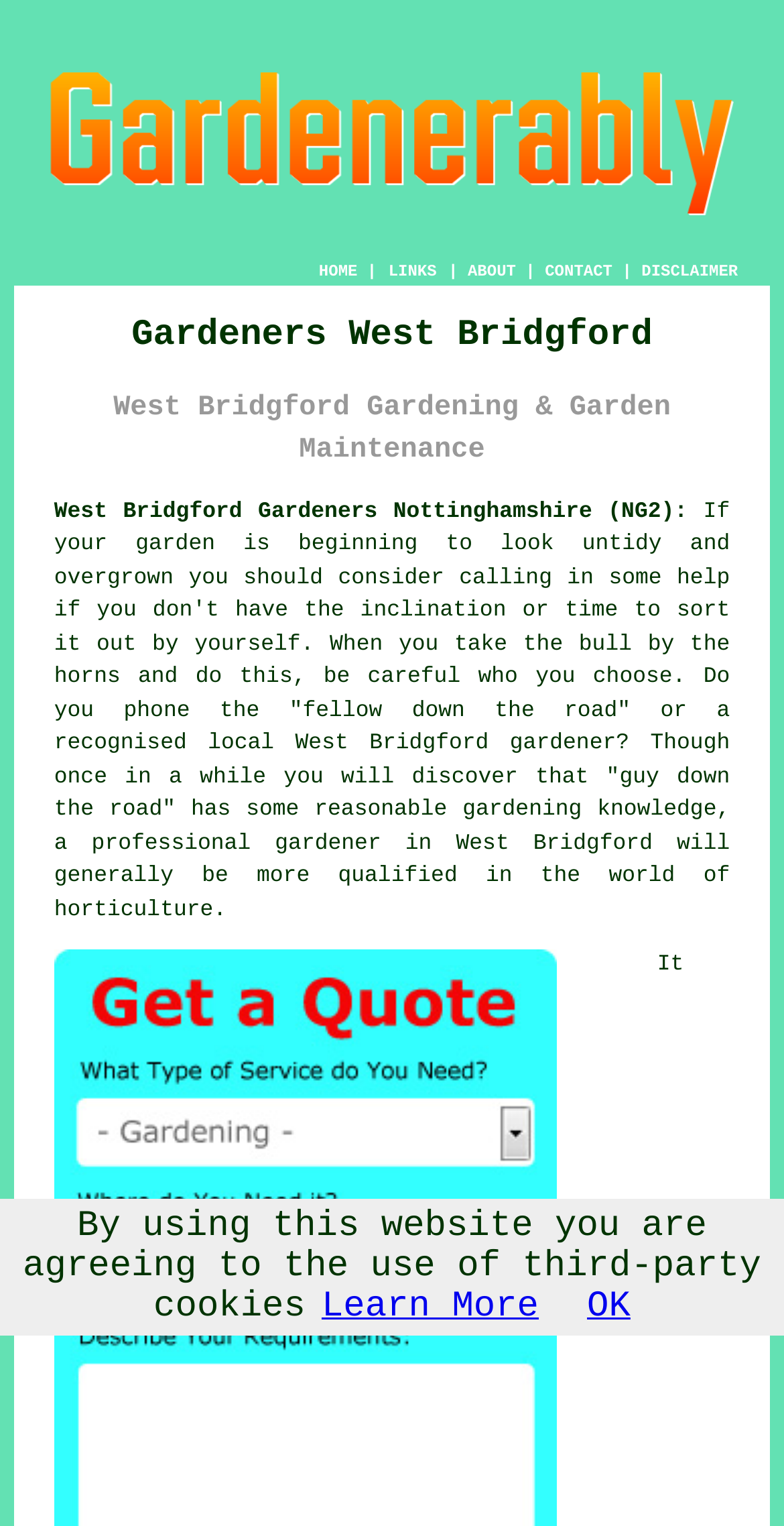Provide a thorough description of the webpage's content and layout.

The webpage is about gardening services in West Bridgford, Nottinghamshire. At the top left, there is a logo image of "Gardener West Bridgford - Gardenerably". Next to it, there is a navigation menu with links to "HOME", "ABOUT", "CONTACT", and "DISCLAIMER". 

Below the navigation menu, there are two headings: "Gardeners West Bridgford" and "West Bridgford Gardening & Garden Maintenance". Under these headings, there is a paragraph of text that discusses the importance of seeking professional help for gardening needs. The text mentions that if one's garden is becoming untidy and overgrown, it's essential to choose a qualified local gardener. 

The paragraph contains links to specific keywords, such as "garden" and "fellow down the road", which provide additional information. At the bottom of the page, there is a notice about the use of third-party cookies, with links to "Learn More" and "OK" buttons.

Overall, the webpage appears to be a service page for gardening services in West Bridgford, providing information and resources for those seeking gardening help.